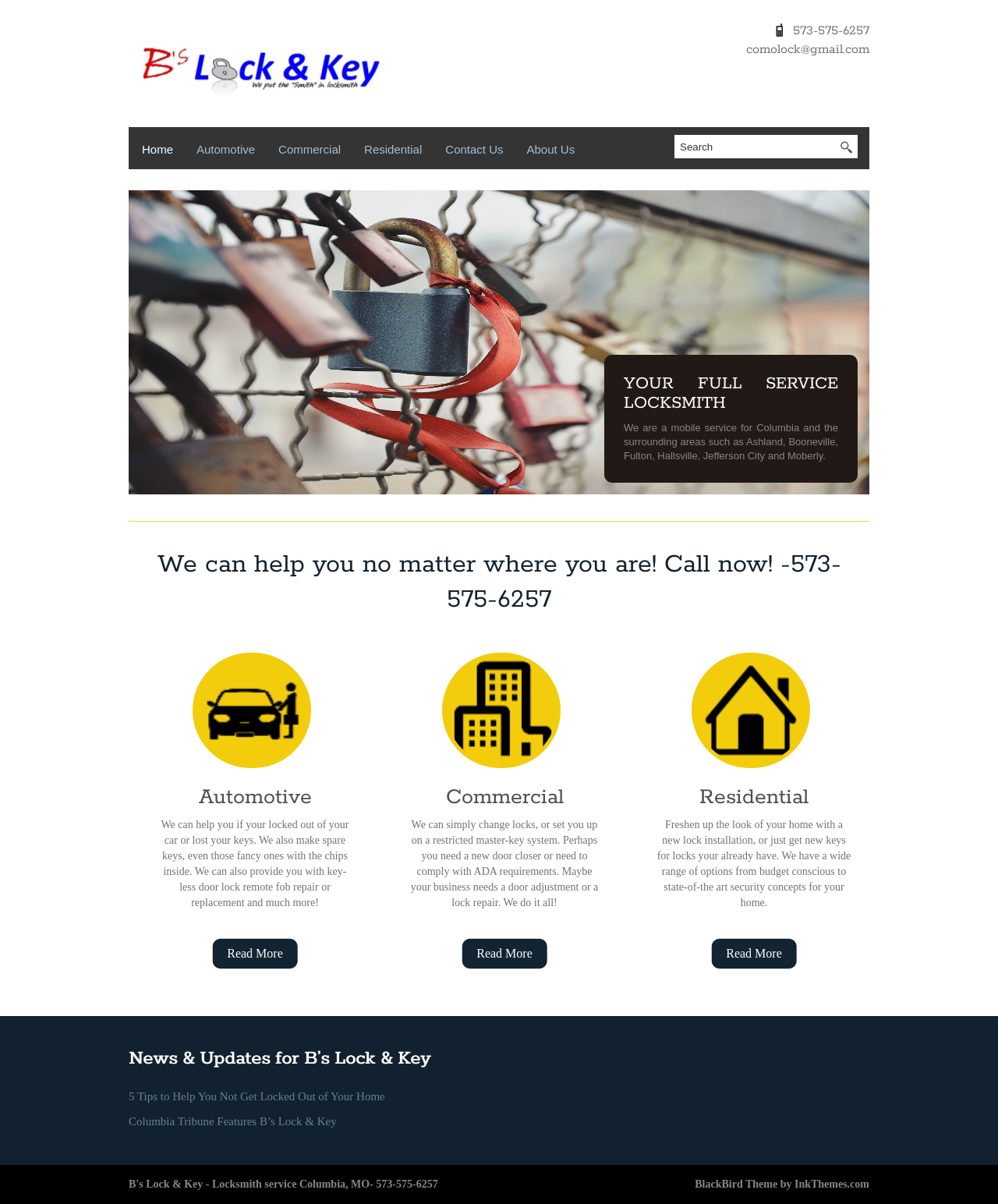Locate the bounding box coordinates of the item that should be clicked to fulfill the instruction: "Contact B's Lock & Key".

[0.439, 0.109, 0.512, 0.145]